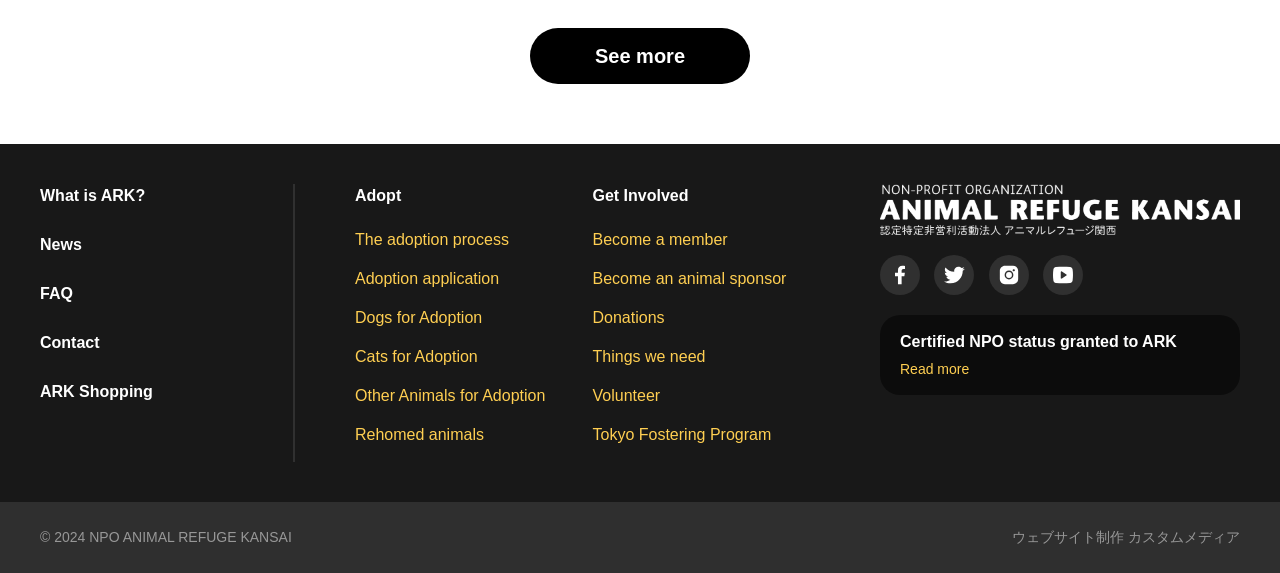Please determine the bounding box coordinates of the element's region to click in order to carry out the following instruction: "Read the 'Detecting Fraud in Your Business' article". The coordinates should be four float numbers between 0 and 1, i.e., [left, top, right, bottom].

None